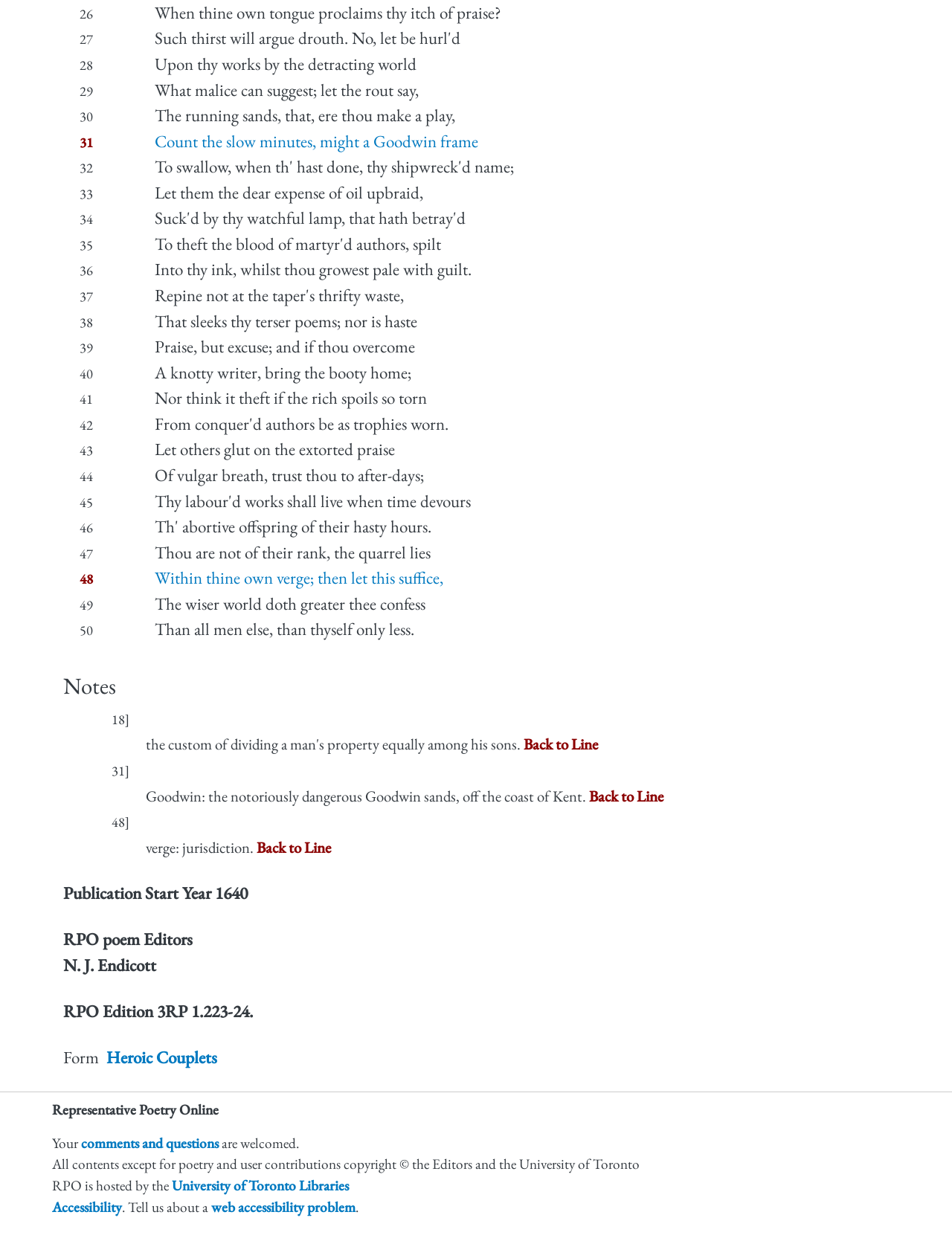Please determine the bounding box coordinates of the element to click on in order to accomplish the following task: "Learn more about check engine light diagnostics". Ensure the coordinates are four float numbers ranging from 0 to 1, i.e., [left, top, right, bottom].

None